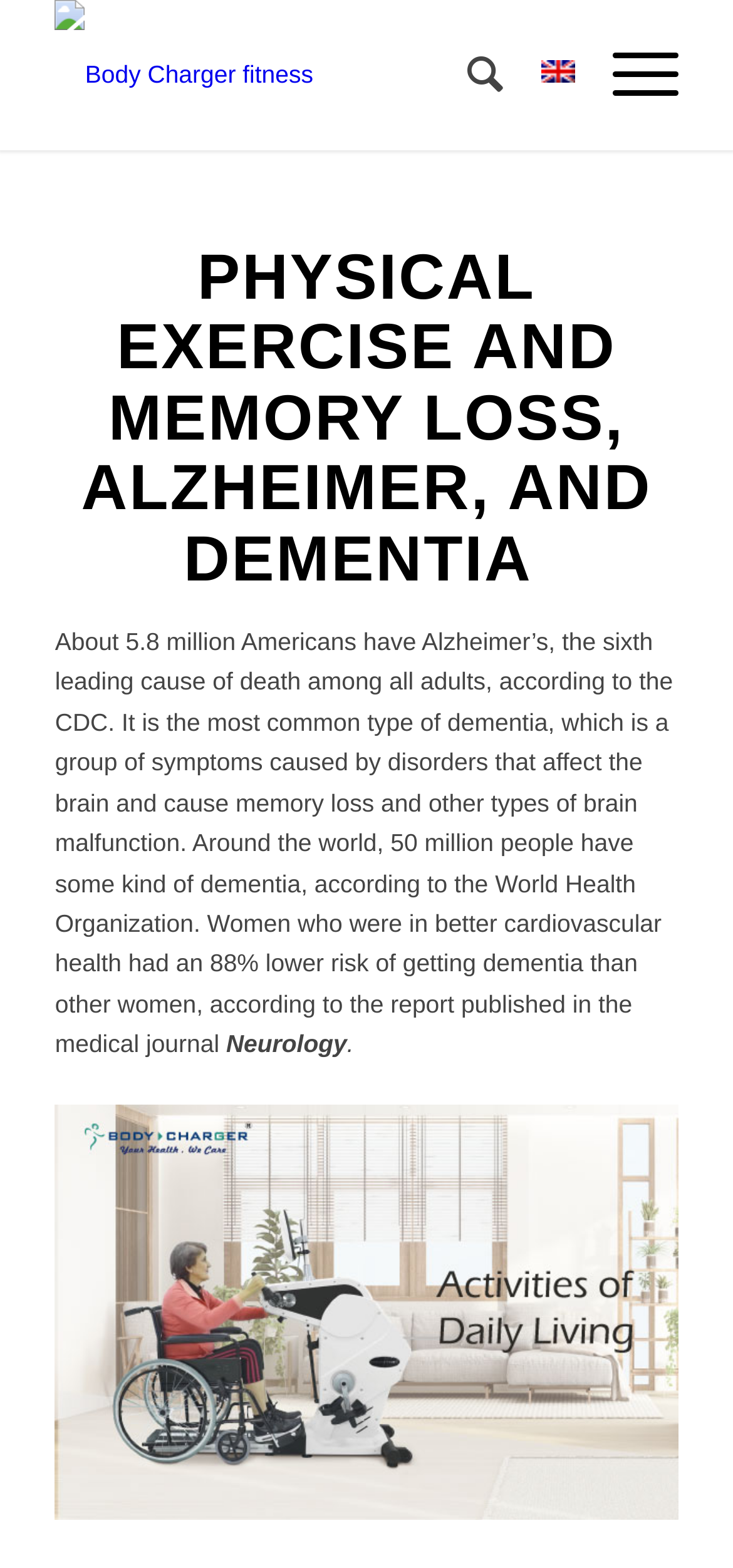Provide the bounding box coordinates in the format (top-left x, top-left y, bottom-right x, bottom-right y). All values are floating point numbers between 0 and 1. Determine the bounding box coordinate of the UI element described as: Menu Menu

[0.784, 0.0, 0.925, 0.096]